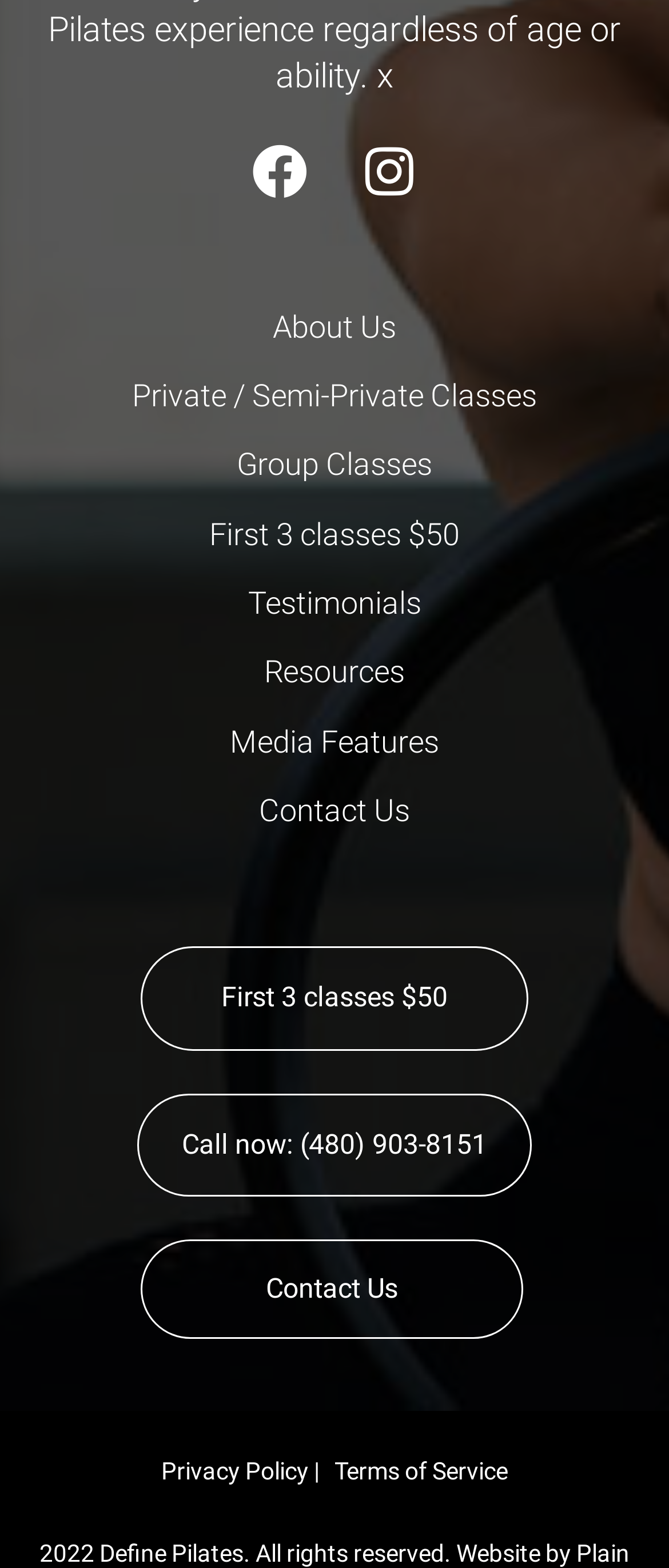Who designed the website?
Please use the visual content to give a single word or phrase answer.

Website by